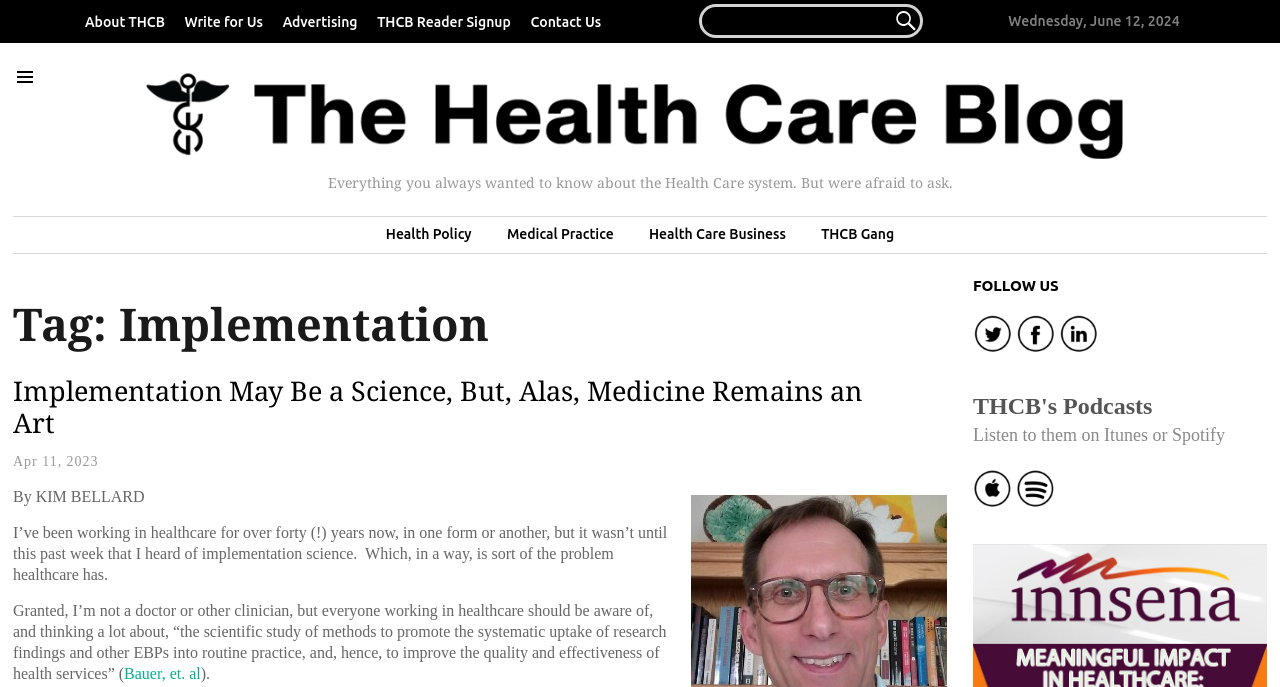Using the details in the image, give a detailed response to the question below:
What is the category of the post?

I found the category of the post by looking at the heading 'Tag: Implementation' which is located above the post title.